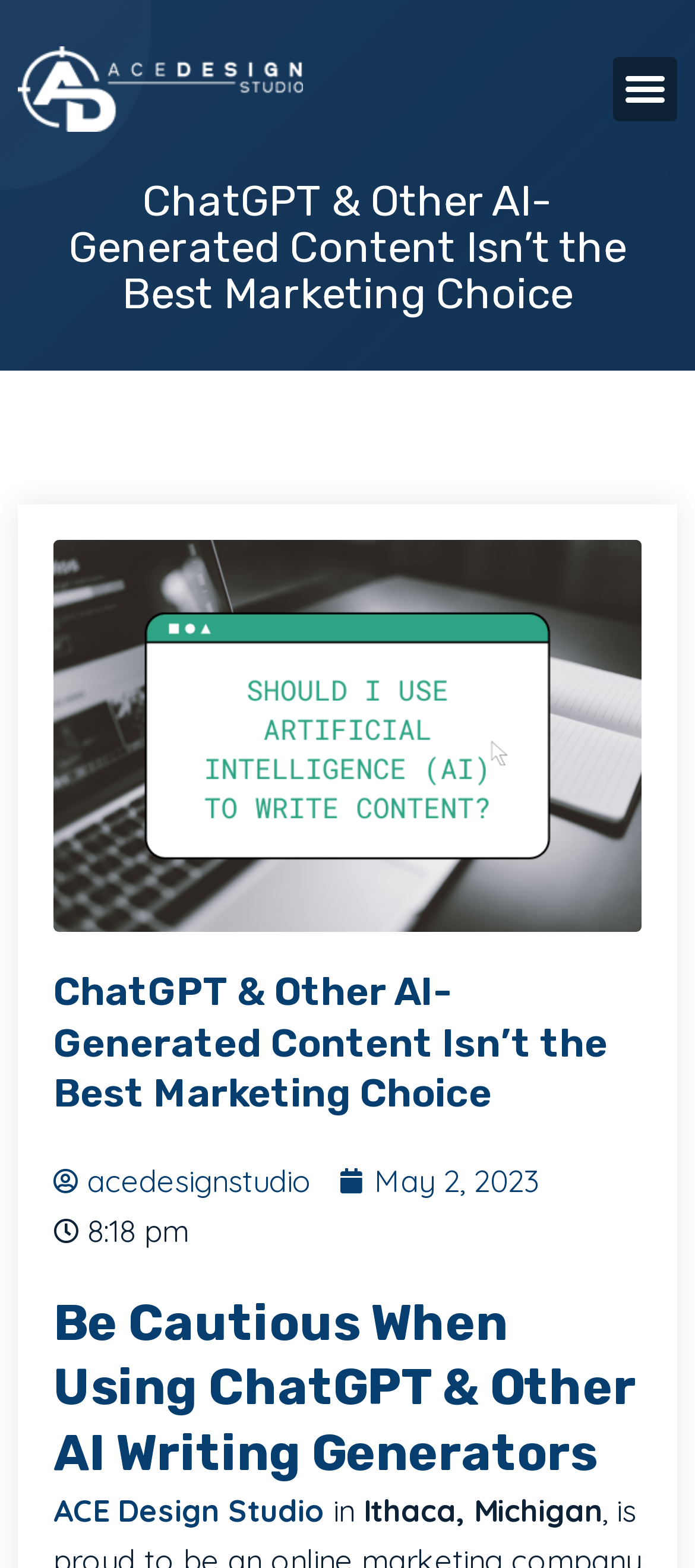What is the time of the article?
Using the image as a reference, give an elaborate response to the question.

I found the answer by looking at the StaticText element with the text '8:18 pm' at coordinates [0.126, 0.773, 0.272, 0.796]. This text is likely to be the time of the article.